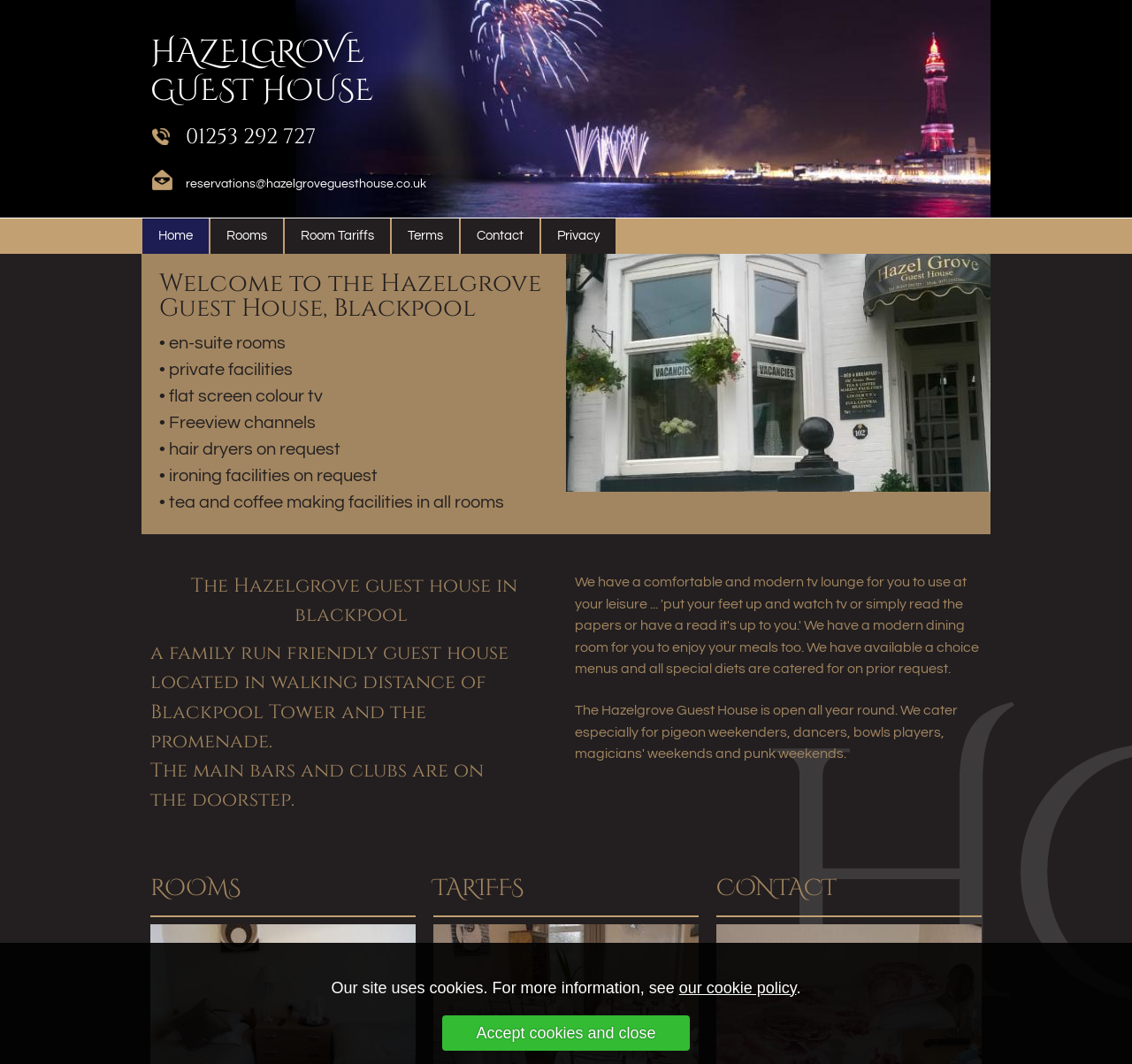What is the purpose of the TV lounge?
Please answer the question with as much detail as possible using the screenshot.

From the webpage content, specifically the paragraph under the heading 'We have a comfortable and modern tv lounge...', it can be inferred that the TV lounge is provided for guests to relax and unwind, as it is mentioned that guests can 'put your feet up and watch tv or simply read the papers or have a read'.